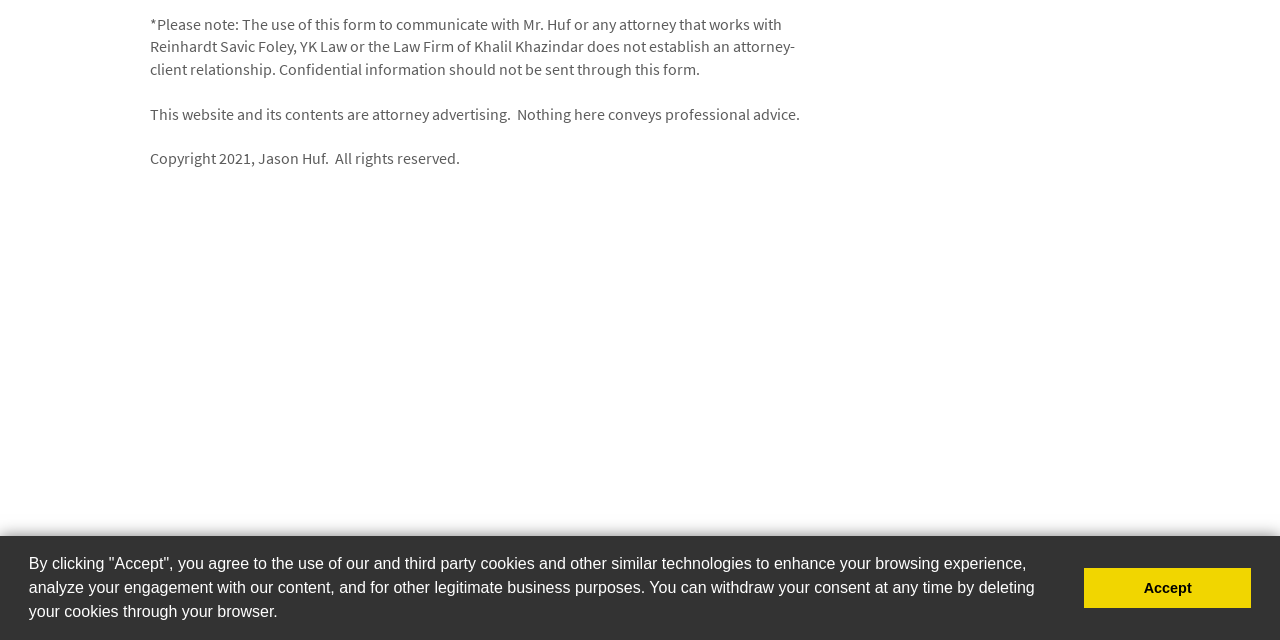Extract the bounding box coordinates for the HTML element that matches this description: "(980) 352-9000". The coordinates should be four float numbers between 0 and 1, i.e., [left, top, right, bottom].

None